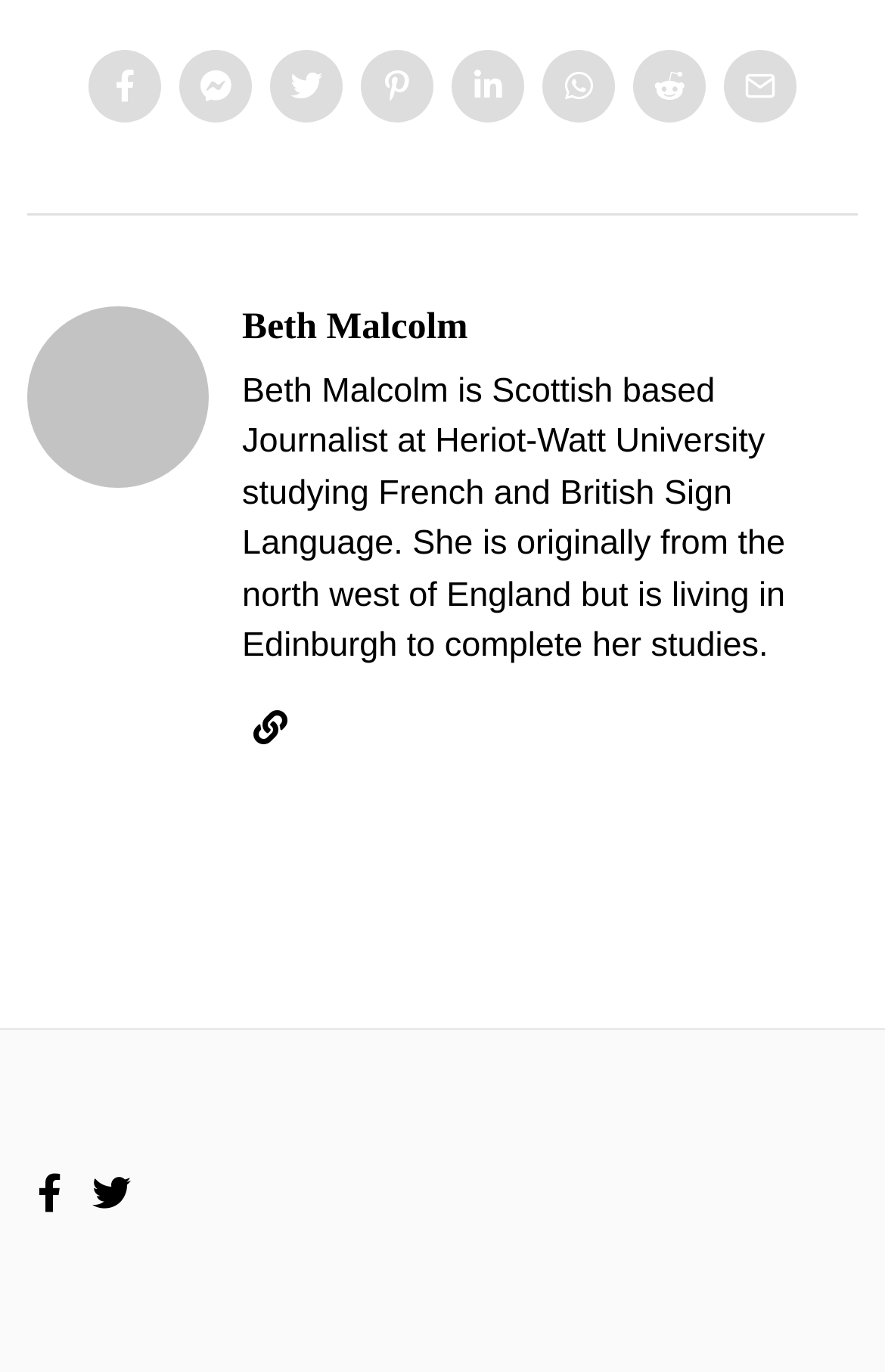Identify the bounding box coordinates of the clickable region necessary to fulfill the following instruction: "read more about Beth Malcolm". The bounding box coordinates should be four float numbers between 0 and 1, i.e., [left, top, right, bottom].

[0.274, 0.271, 0.887, 0.485]